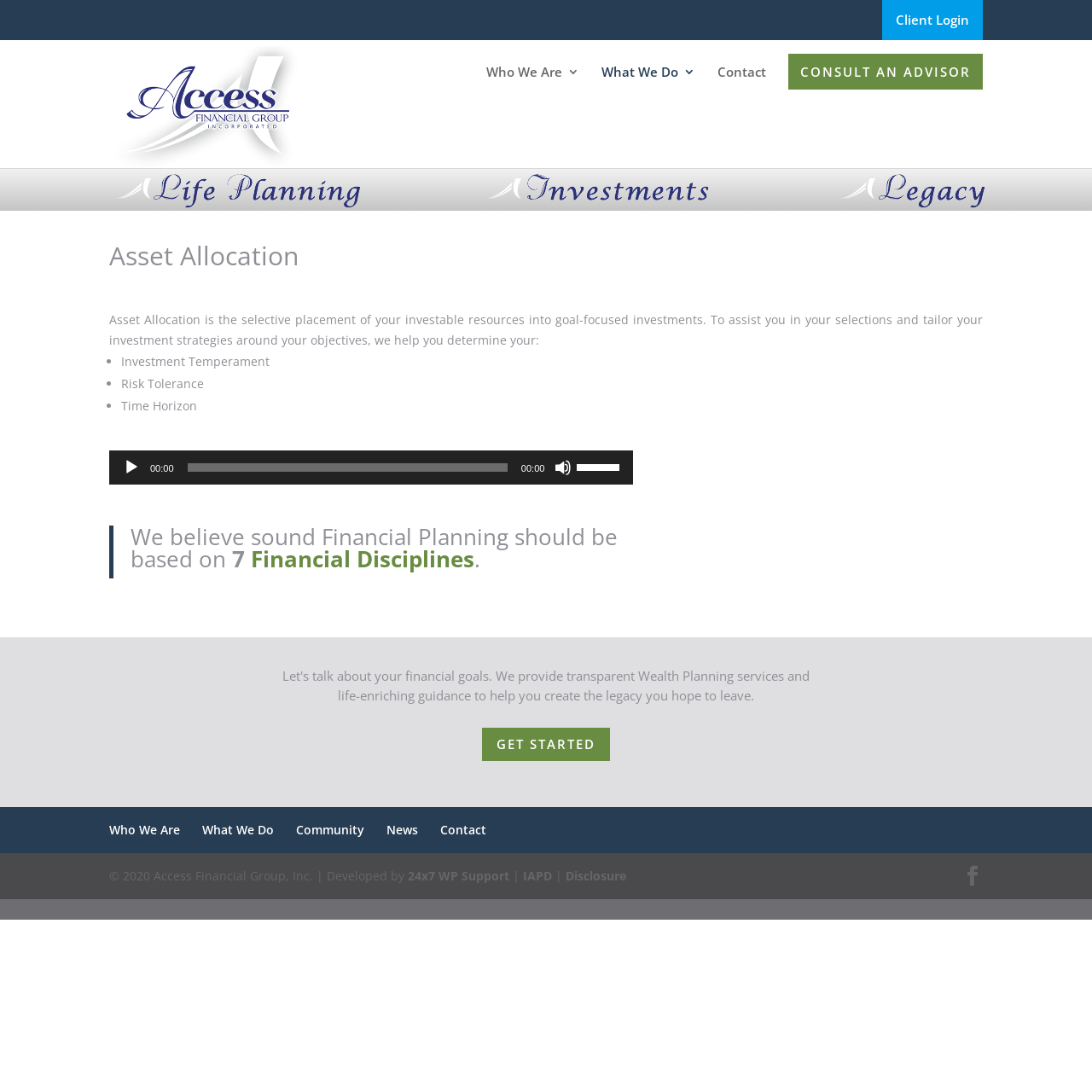Locate the bounding box coordinates of the item that should be clicked to fulfill the instruction: "Play the audio".

[0.112, 0.421, 0.128, 0.436]